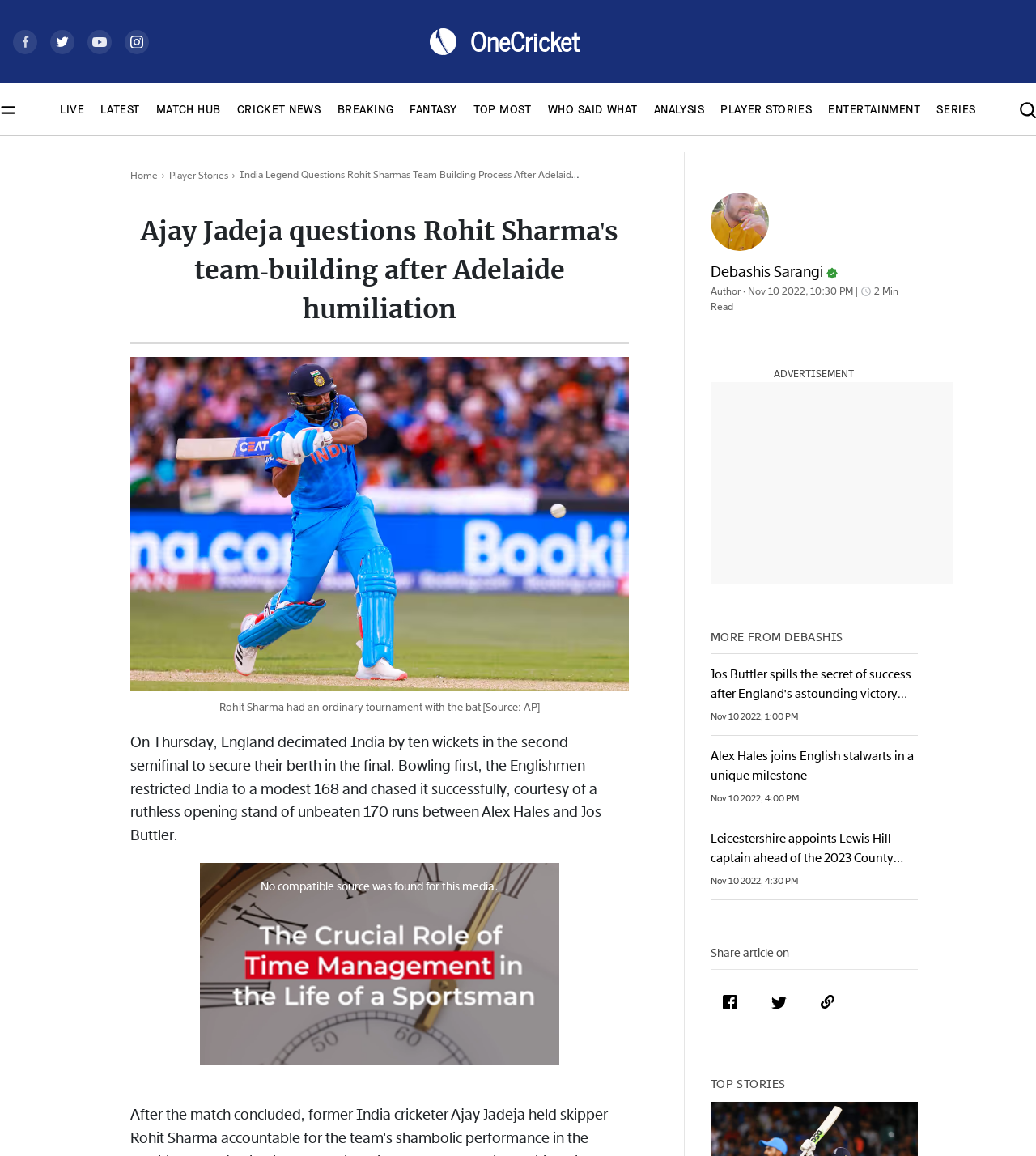Please identify the bounding box coordinates of the region to click in order to complete the given instruction: "Read the latest cricket news". The coordinates should be four float numbers between 0 and 1, i.e., [left, top, right, bottom].

[0.097, 0.088, 0.135, 0.102]